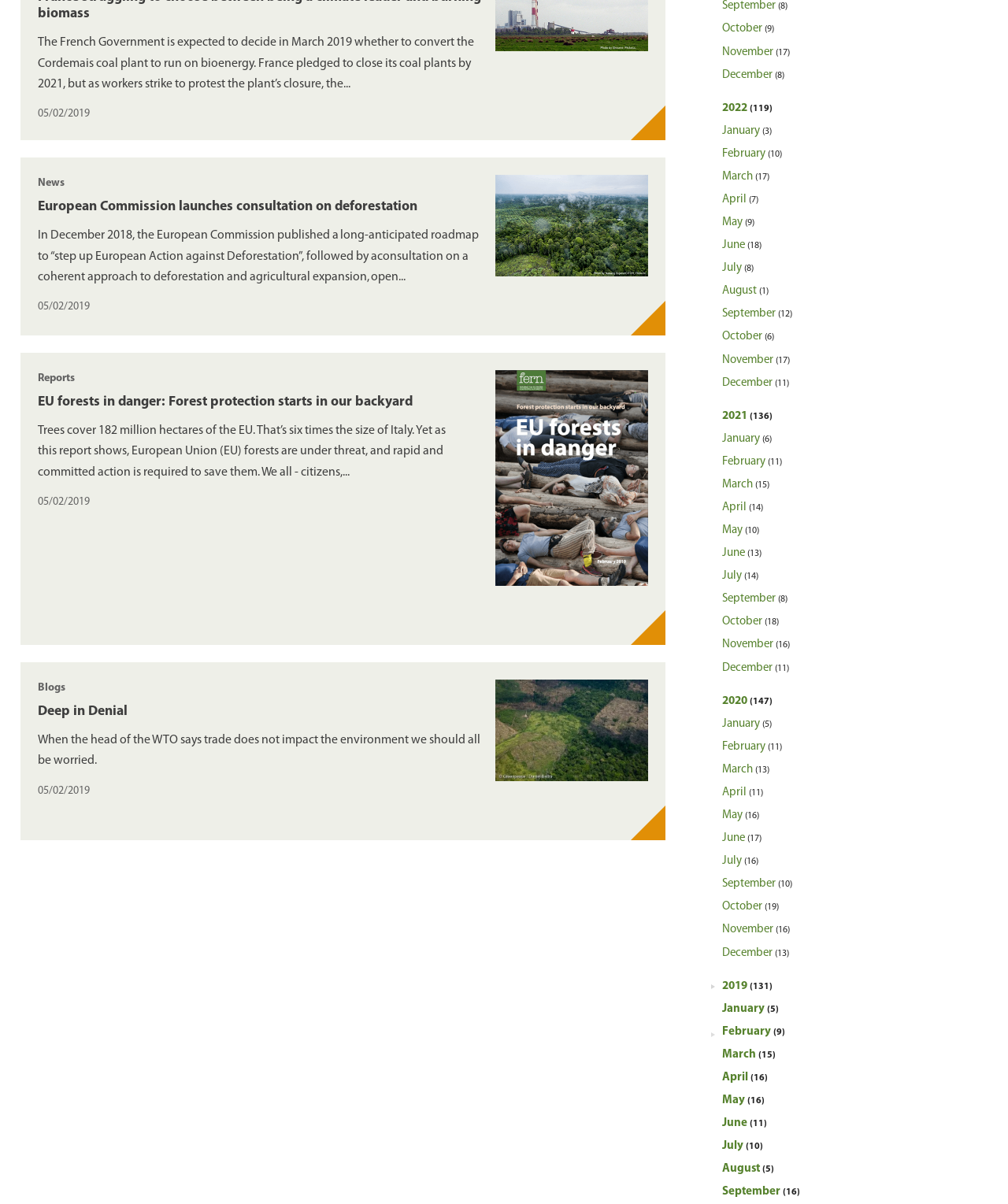Give a succinct answer to this question in a single word or phrase: 
How many links are there in the archive section?

36